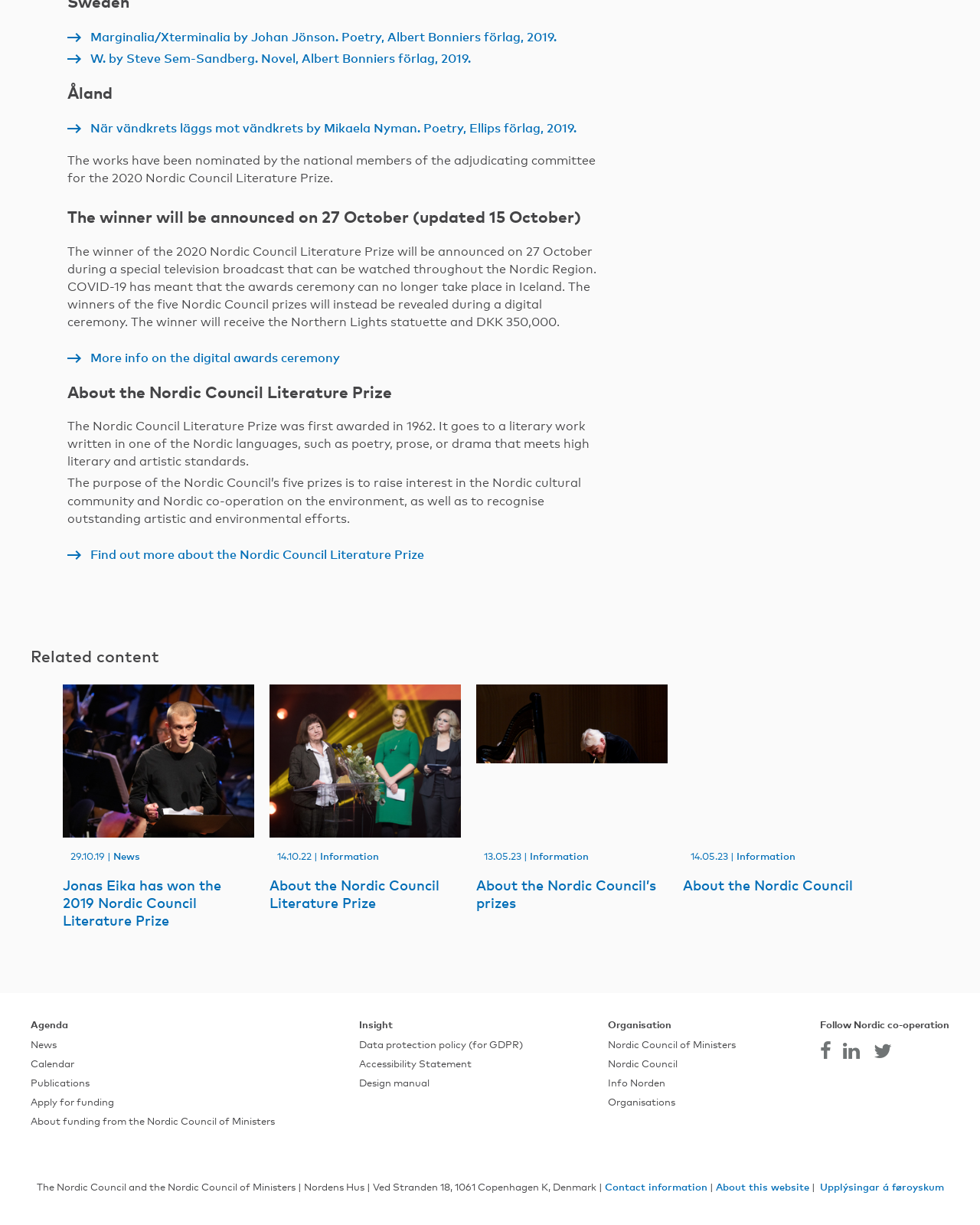Please provide a detailed answer to the question below by examining the image:
What is the name of the literature prize mentioned on the webpage?

The webpage mentions the Nordic Council Literature Prize, which is a literary award that recognizes outstanding literary works written in one of the Nordic languages.